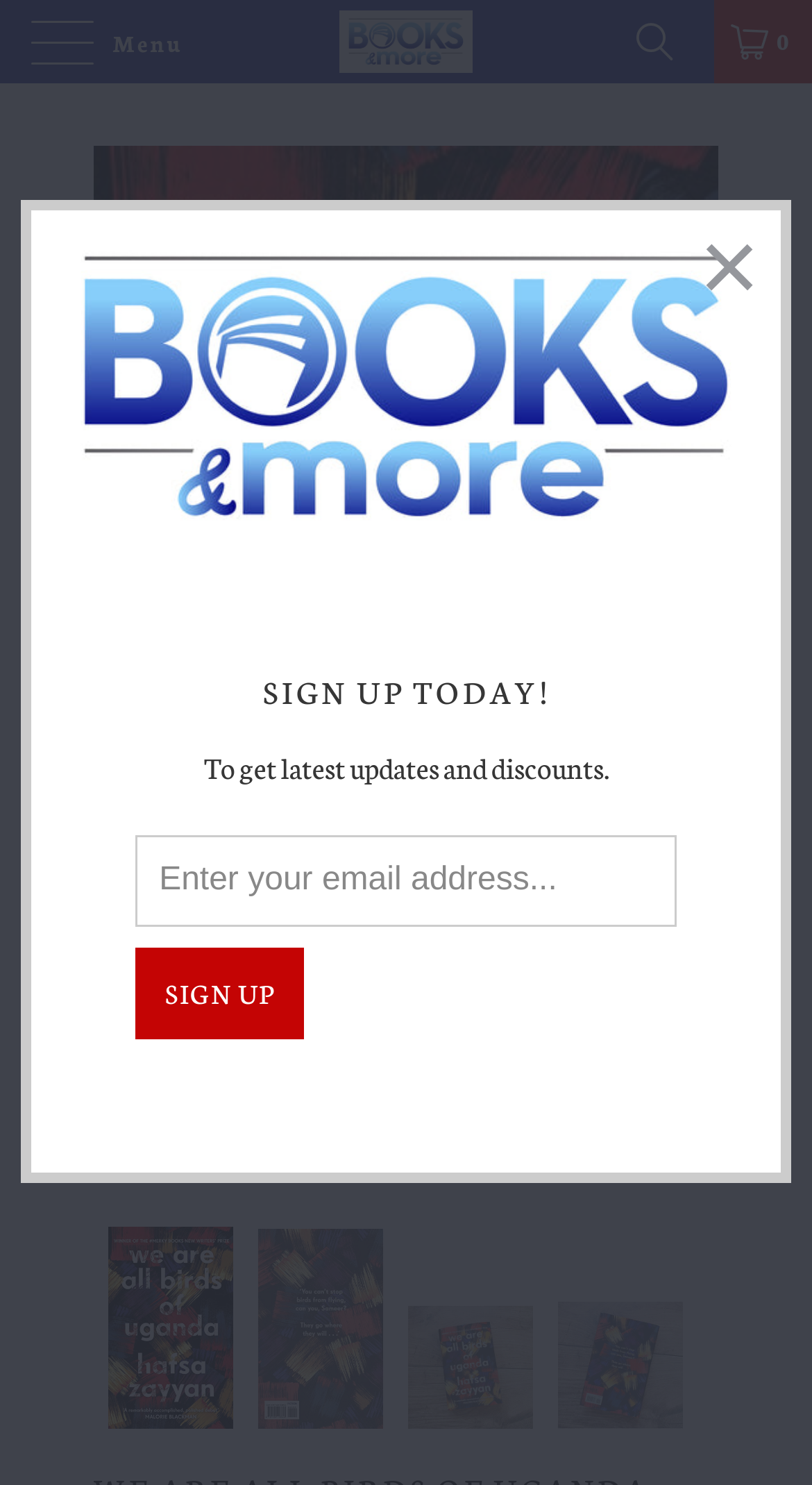Find the bounding box coordinates for the HTML element described in this sentence: "0". Provide the coordinates as four float numbers between 0 and 1, in the format [left, top, right, bottom].

[0.88, 0.0, 1.0, 0.056]